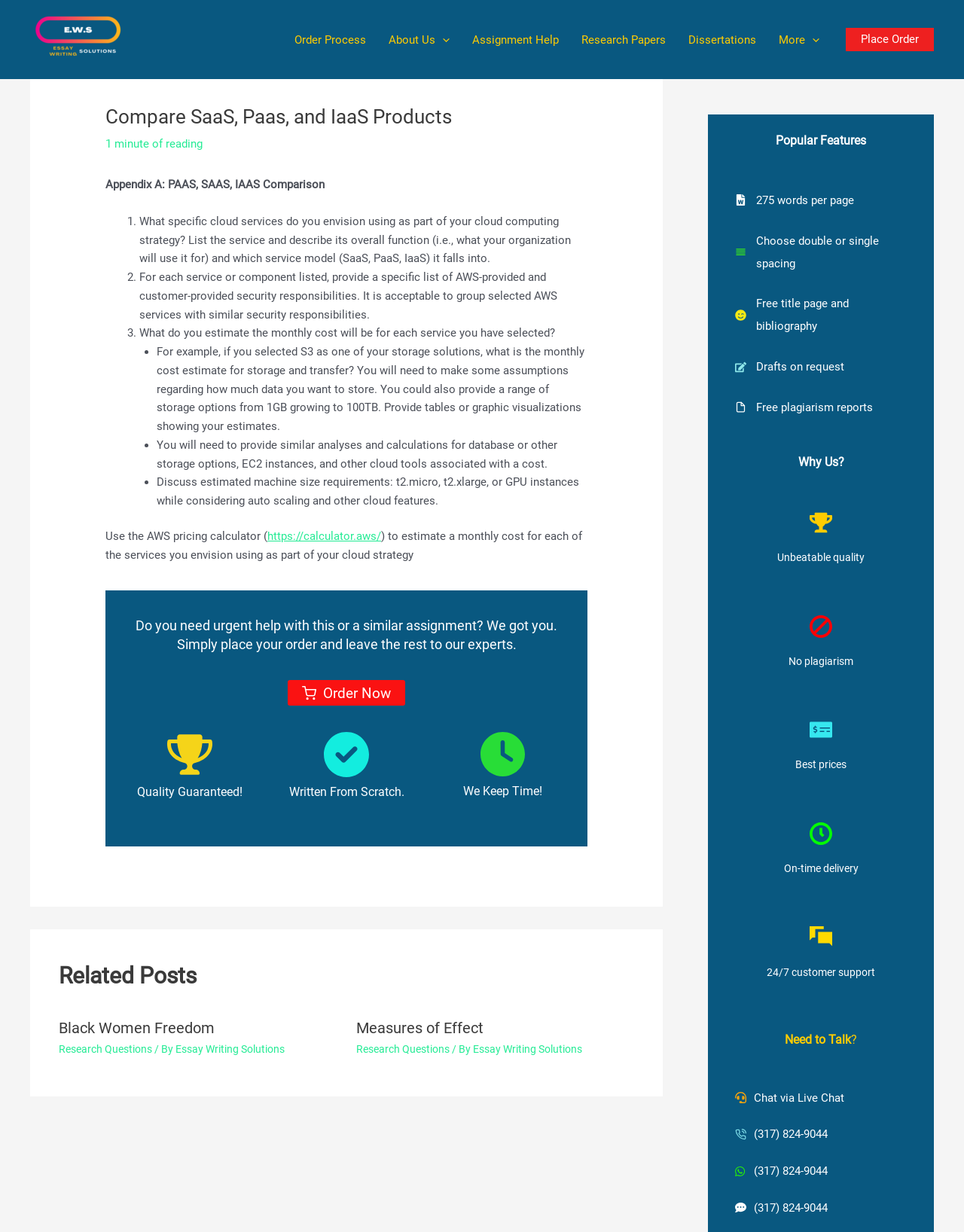Please determine the bounding box coordinates of the element to click on in order to accomplish the following task: "Click on the 'Assignment Help' link". Ensure the coordinates are four float numbers ranging from 0 to 1, i.e., [left, top, right, bottom].

[0.478, 0.017, 0.591, 0.047]